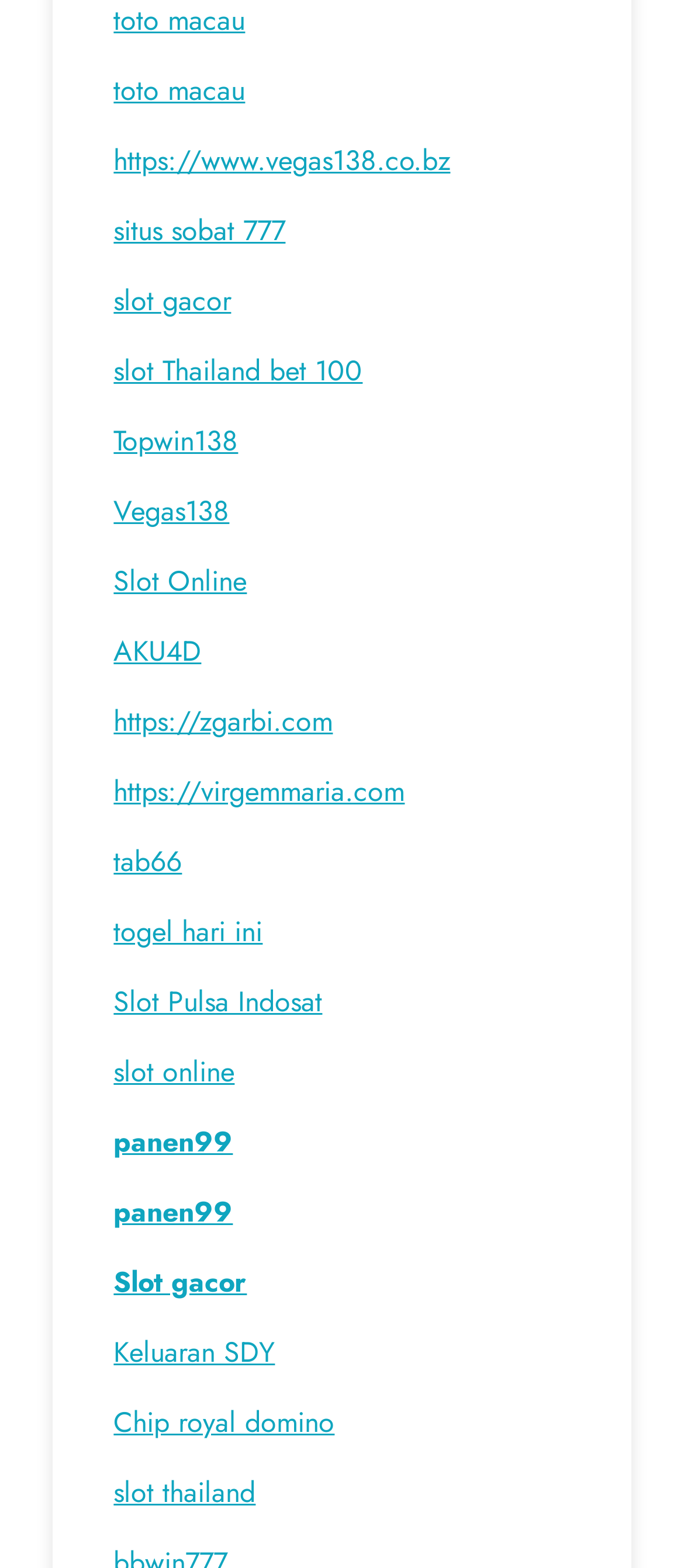Please identify the bounding box coordinates of the clickable region that I should interact with to perform the following instruction: "go to Vegas138". The coordinates should be expressed as four float numbers between 0 and 1, i.e., [left, top, right, bottom].

[0.166, 0.313, 0.335, 0.339]